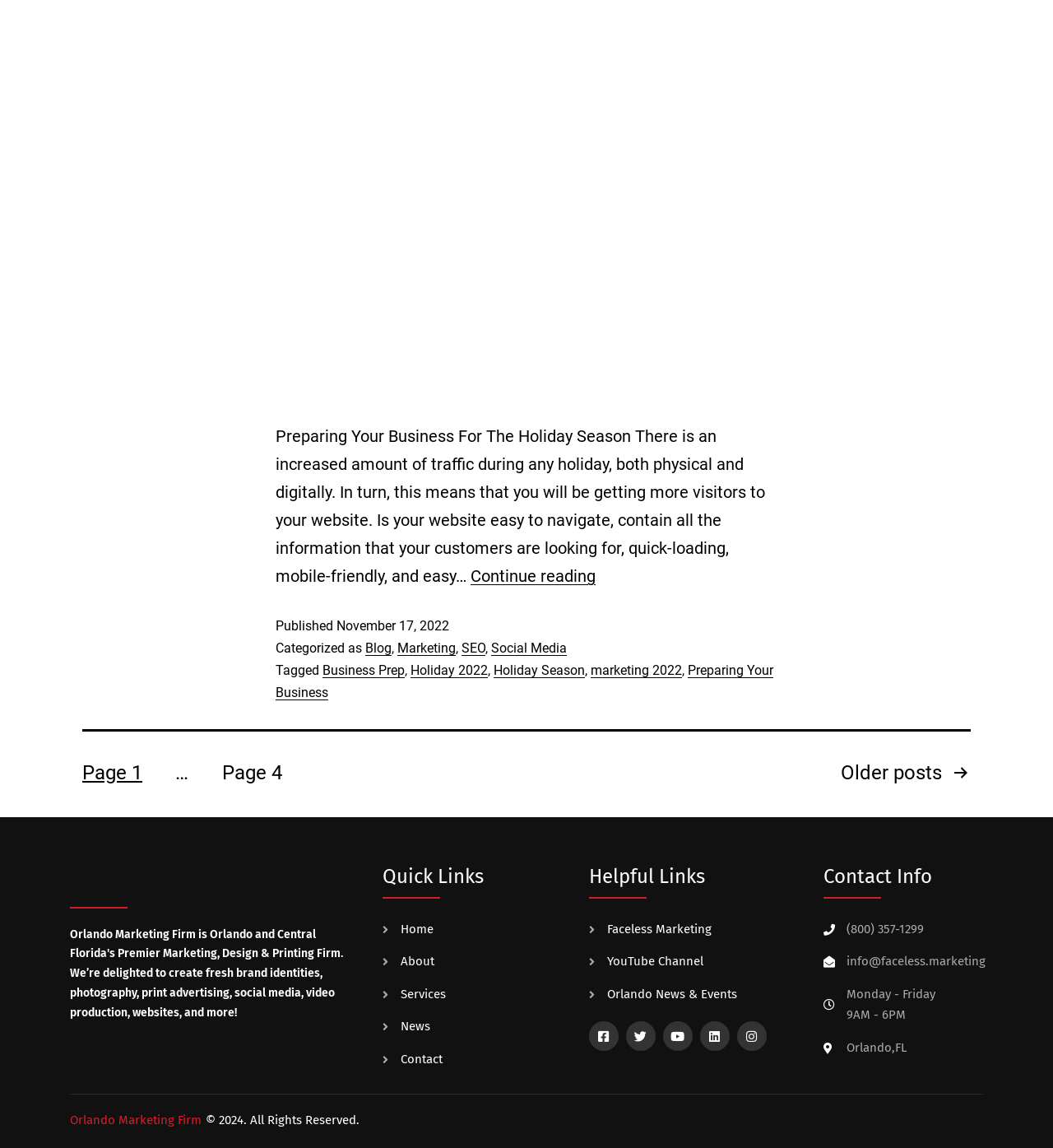Refer to the screenshot and answer the following question in detail:
What are the business hours of the Orlando marketing firm?

The business hours can be found in the Contact Info section, which contains the StaticText elements 'Monday - Friday' and '9AM - 6PM'.